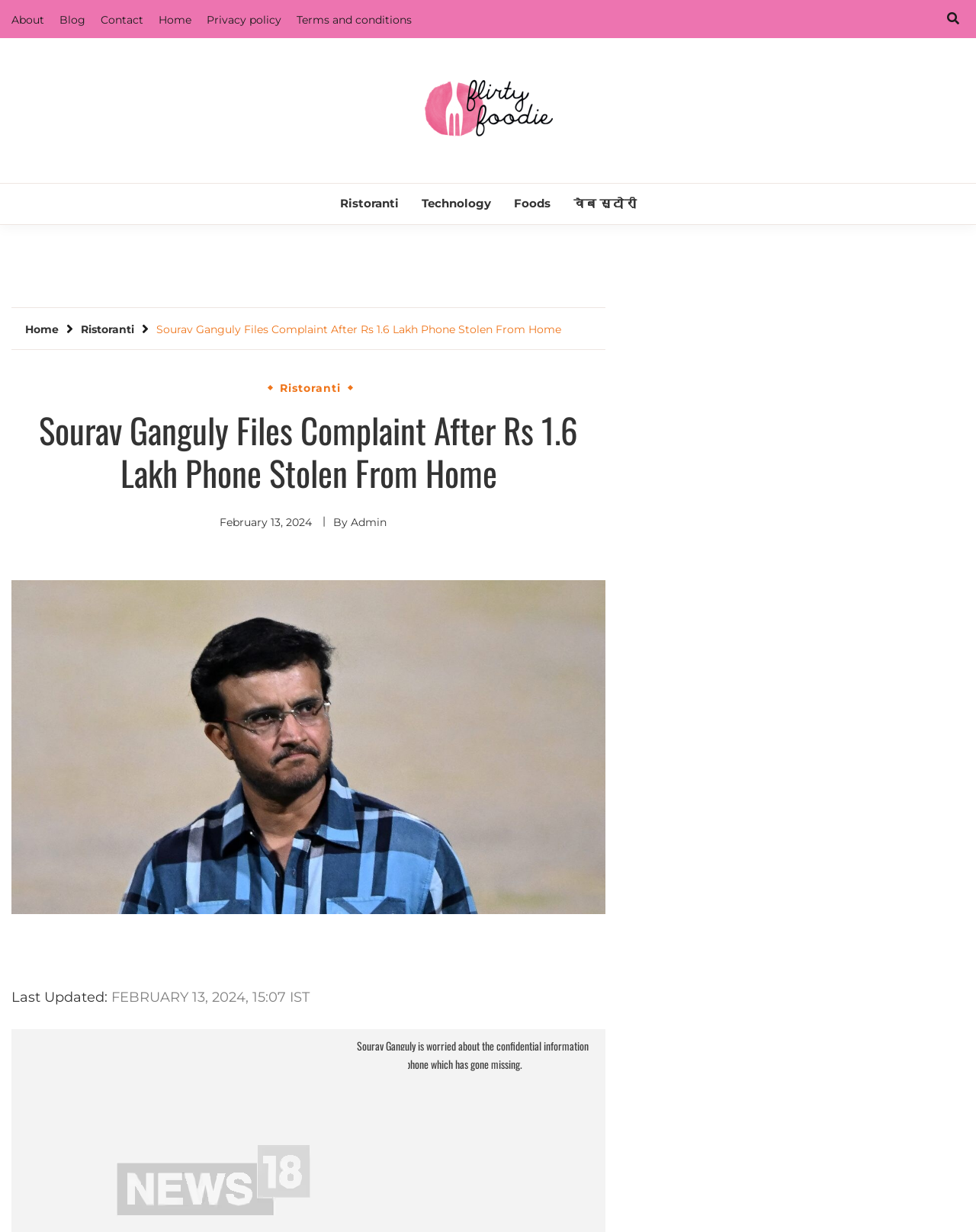Specify the bounding box coordinates for the region that must be clicked to perform the given instruction: "Go to the 'Ristoranti' section".

[0.345, 0.149, 0.412, 0.182]